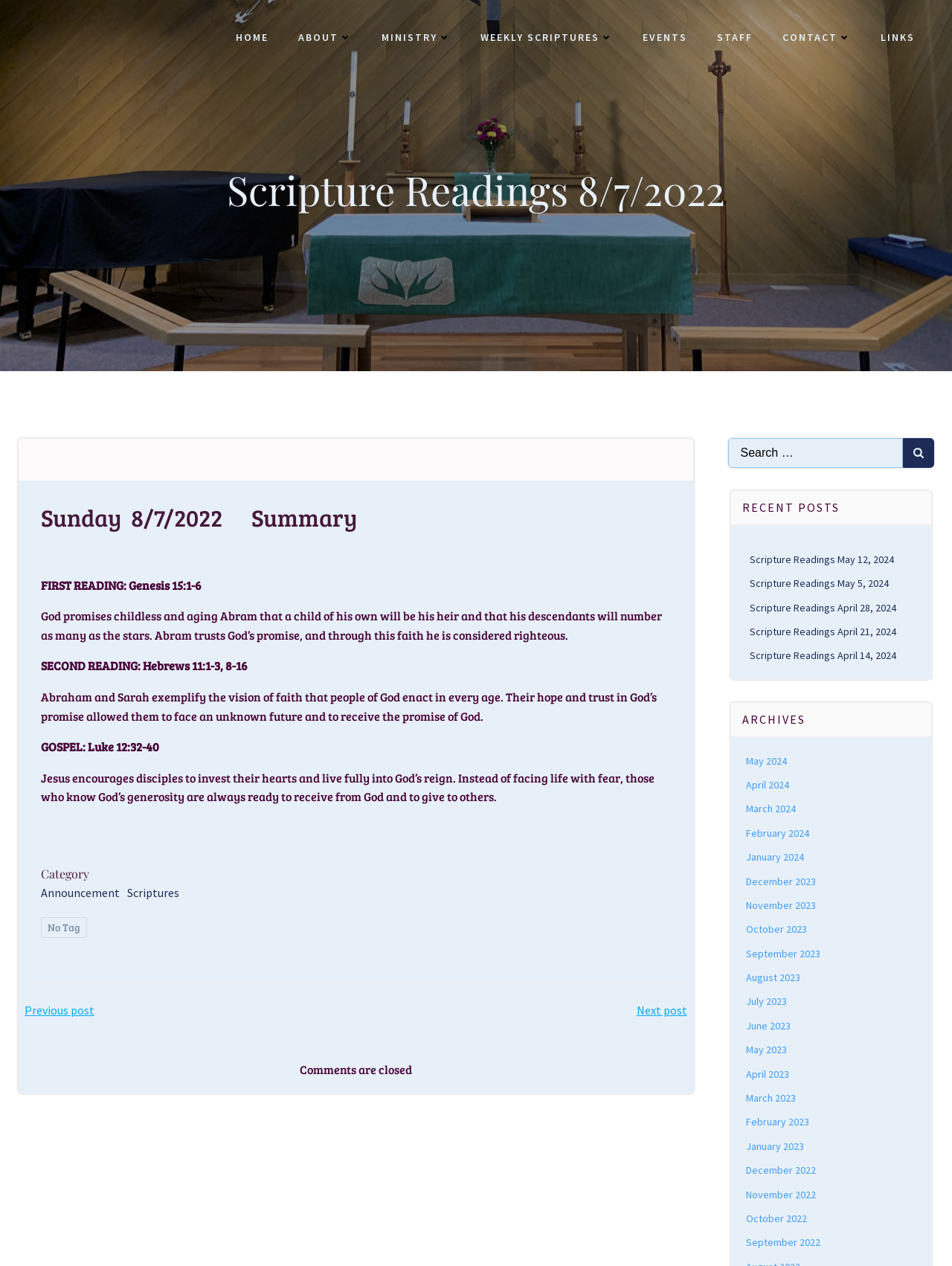Provide a single word or phrase to answer the given question: 
How many links are under the 'ARCHIVES' heading?

15